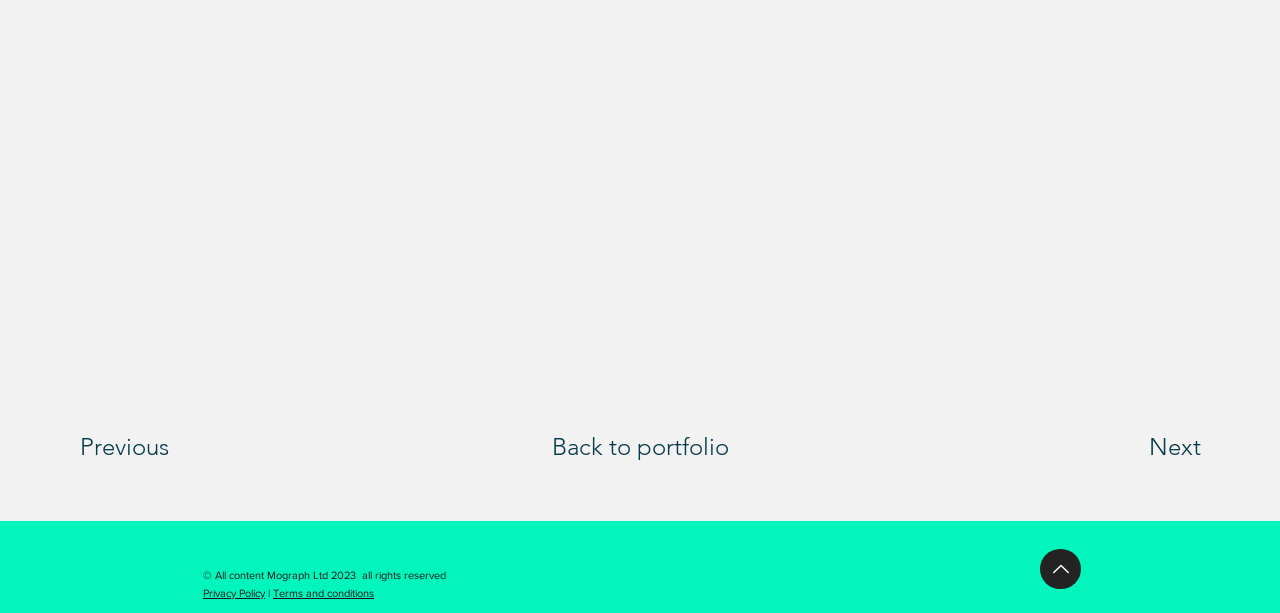Answer this question in one word or a short phrase: What social media platforms are linked on the webpage?

LinkedIn, Instagram, Vimeo, Pinterest